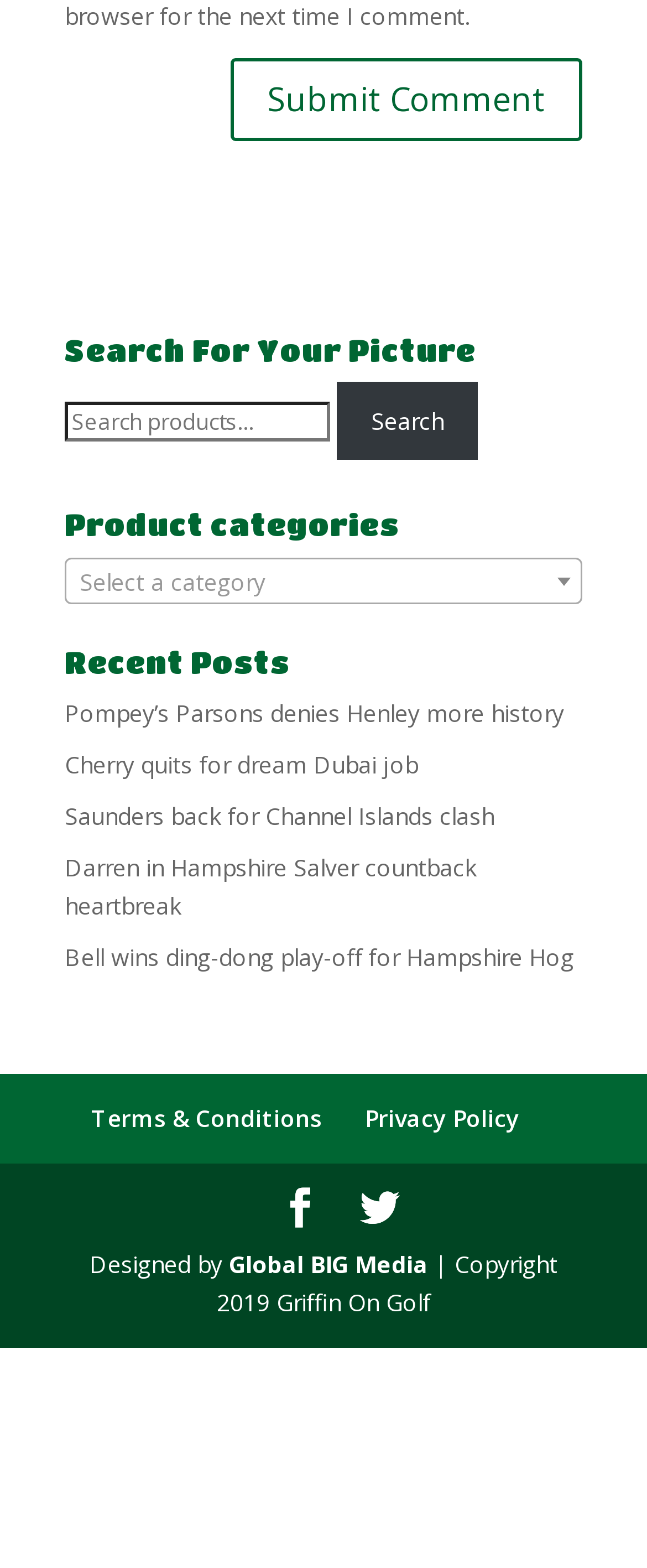Show me the bounding box coordinates of the clickable region to achieve the task as per the instruction: "browse April 2022".

None